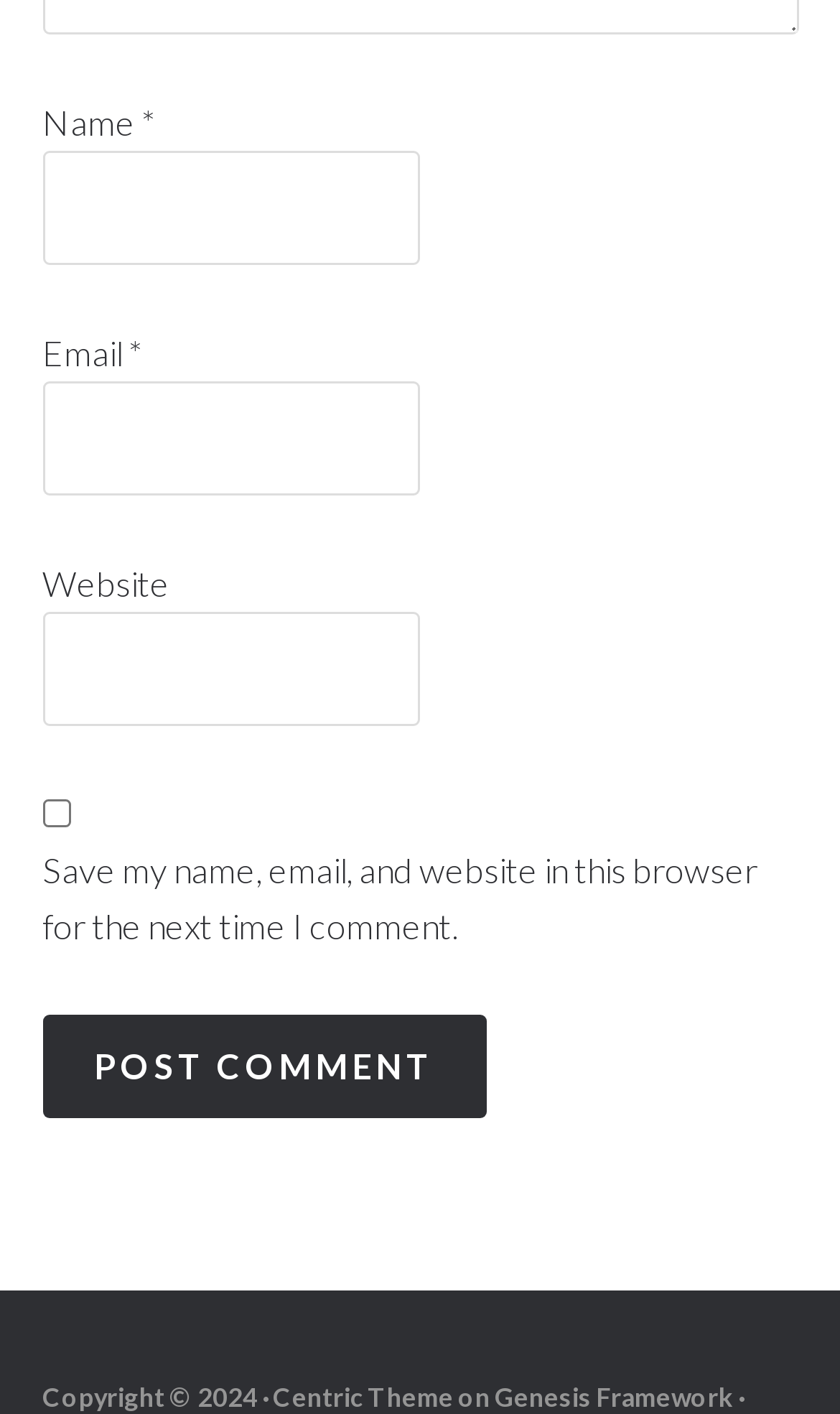What is the button at the bottom of the form for?
Offer a detailed and exhaustive answer to the question.

The button is located at the bottom of the form and has the text 'POST COMMENT' inside it. This suggests that its purpose is to submit the user's comment.